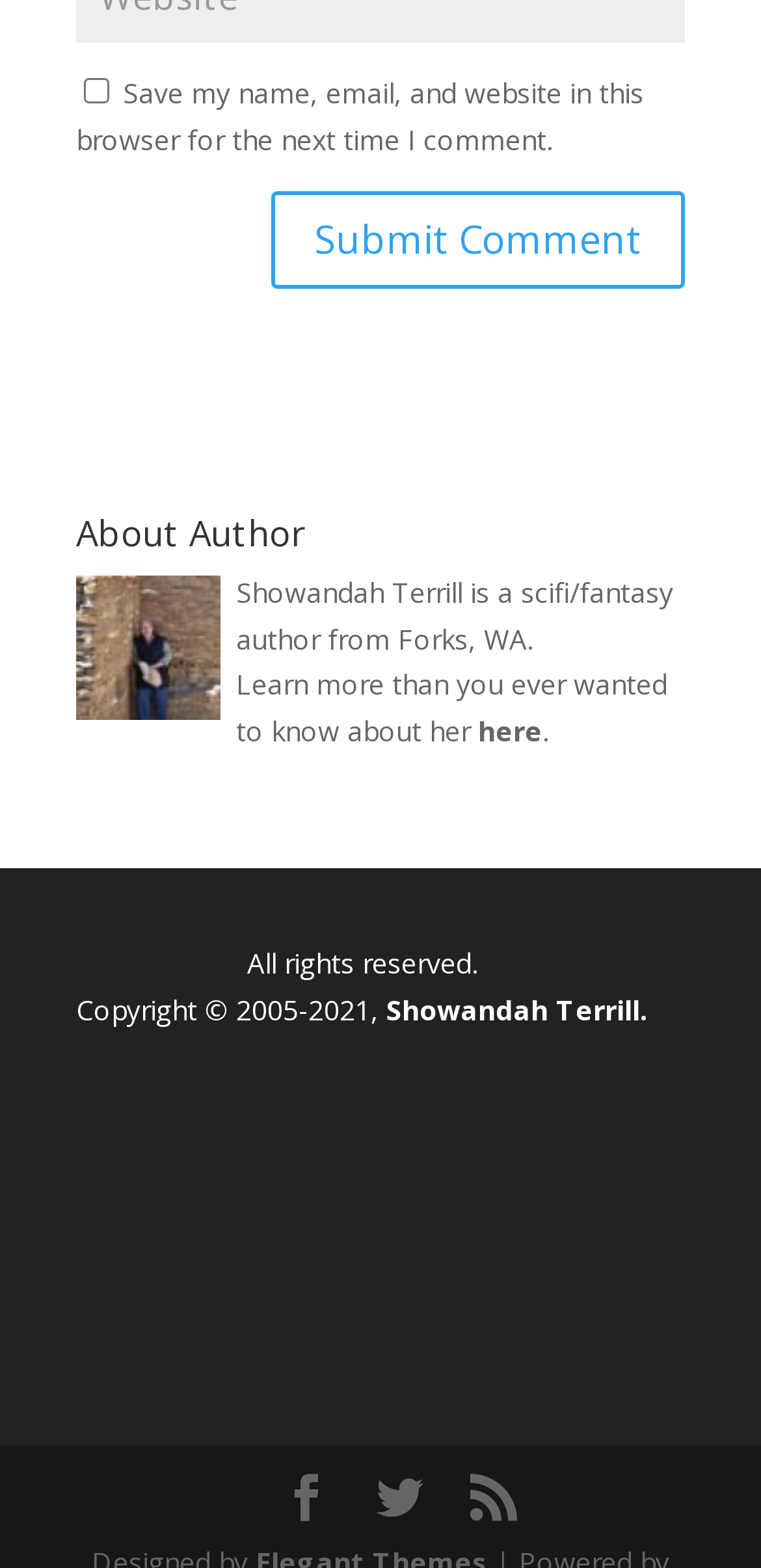What is the author's profession?
Please use the image to deliver a detailed and complete answer.

Based on the StaticText element 'Showandah Terrill is a scifi/fantasy author from Forks, WA.', we can infer that the author's profession is a scifi/fantasy author.